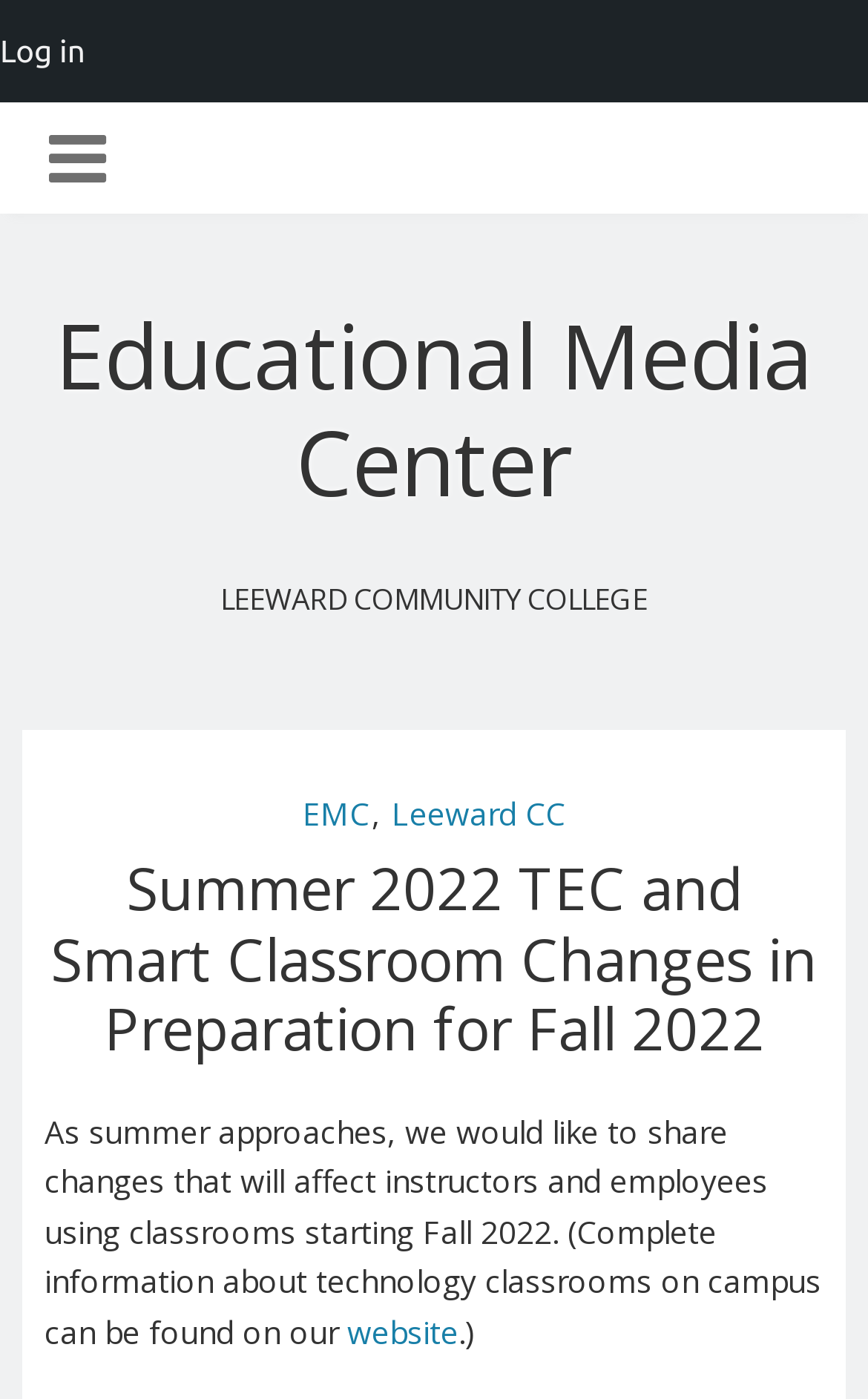Examine the image and give a thorough answer to the following question:
What is the purpose of the webpage?

The purpose of the webpage can be inferred from the static text element 'As summer approaches, we would like to share changes that will affect instructors and employees using classrooms starting Fall 2022.' which indicates that the webpage is intended to share information about changes for the upcoming Fall 2022 semester.